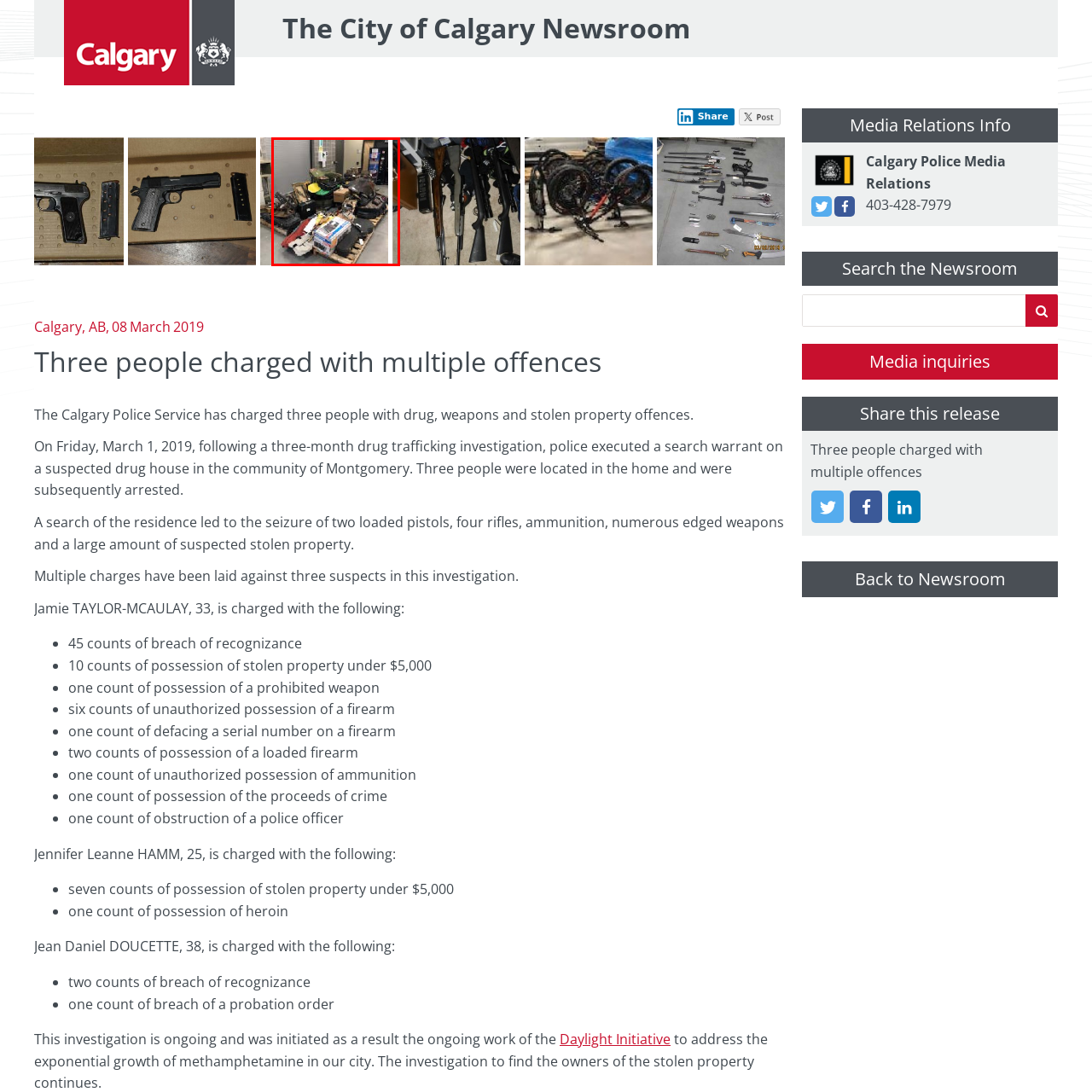Generate a detailed caption for the content inside the red bounding box.

The image depicts a cluttered scene showcasing various items piled on a wooden pallet, likely in a storage or warehouse environment. Among the items visible are chairs, boxes, and several other miscellaneous objects, with a noticeable green and yellow object at the top, suggesting it could be equipment or machinery parts. In the background, a vending machine is partially visible, indicating the setting is likely a public or commercial space. This collection of items may be related to the ongoing investigation mentioned in the news that involved the seizure of suspected stolen property. The chaotic arrangement underscores the extent of the haul and the operations of law enforcement in addressing this case.